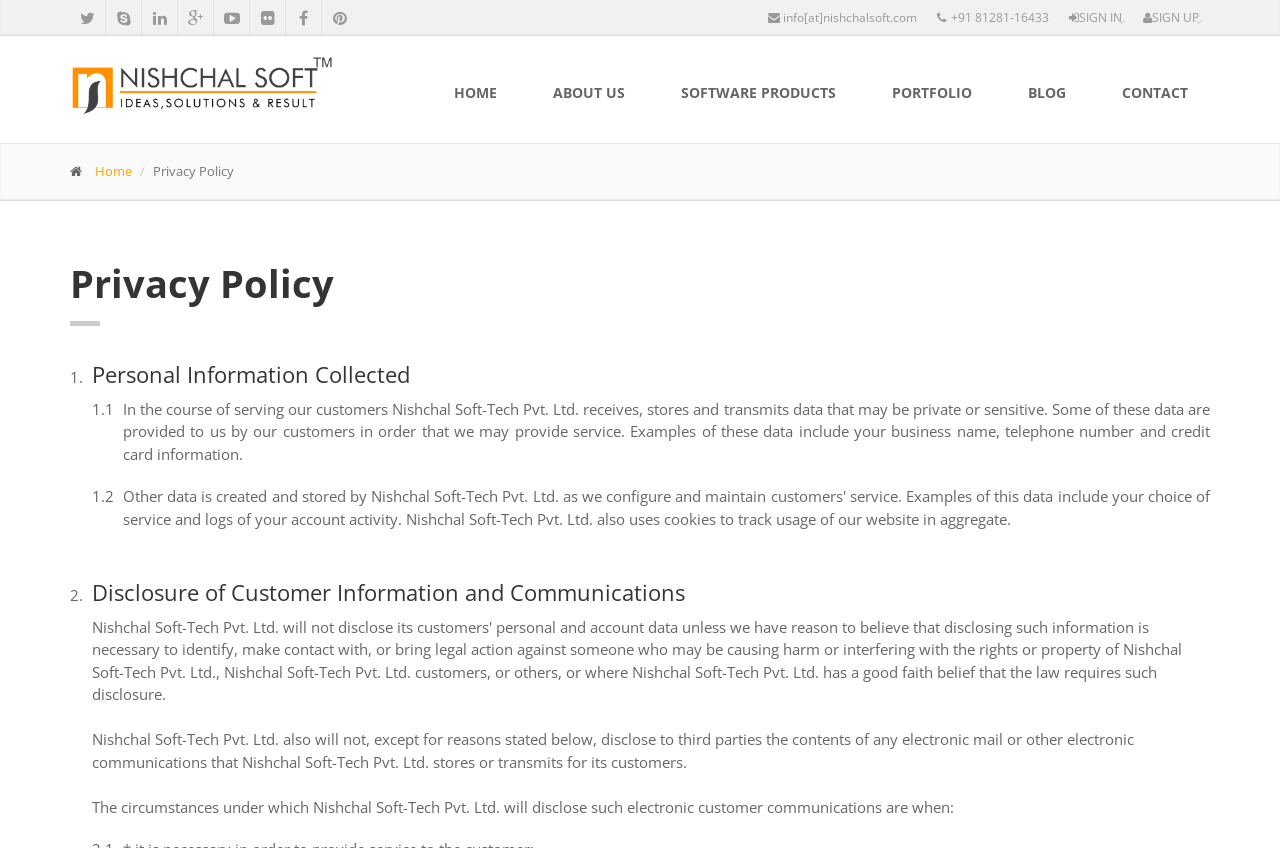Please specify the bounding box coordinates of the element that should be clicked to execute the given instruction: 'Click the HOME link'. Ensure the coordinates are four float numbers between 0 and 1, expressed as [left, top, right, bottom].

[0.339, 0.083, 0.405, 0.137]